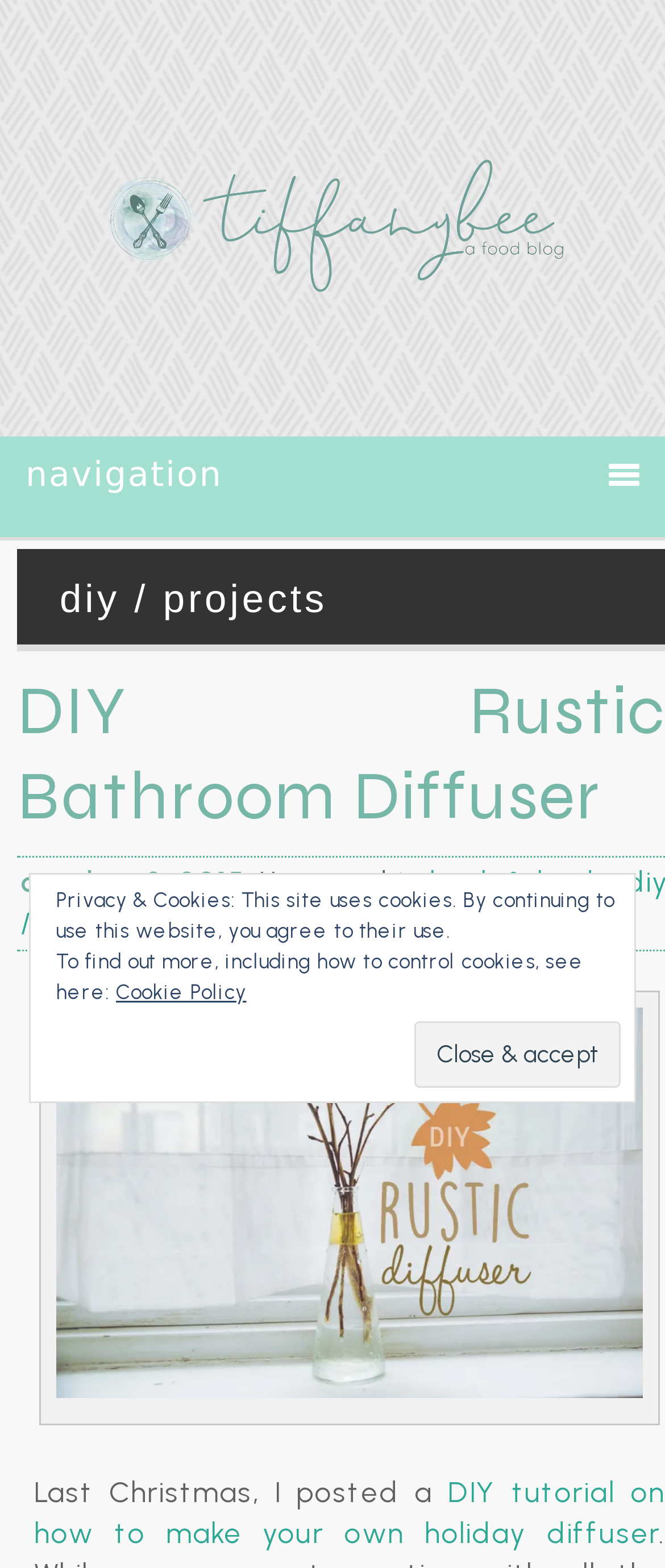Extract the bounding box coordinates of the UI element described by: "DIY Rustic Bathroom Diffuser". The coordinates should include four float numbers ranging from 0 to 1, e.g., [left, top, right, bottom].

[0.026, 0.428, 1.0, 0.534]